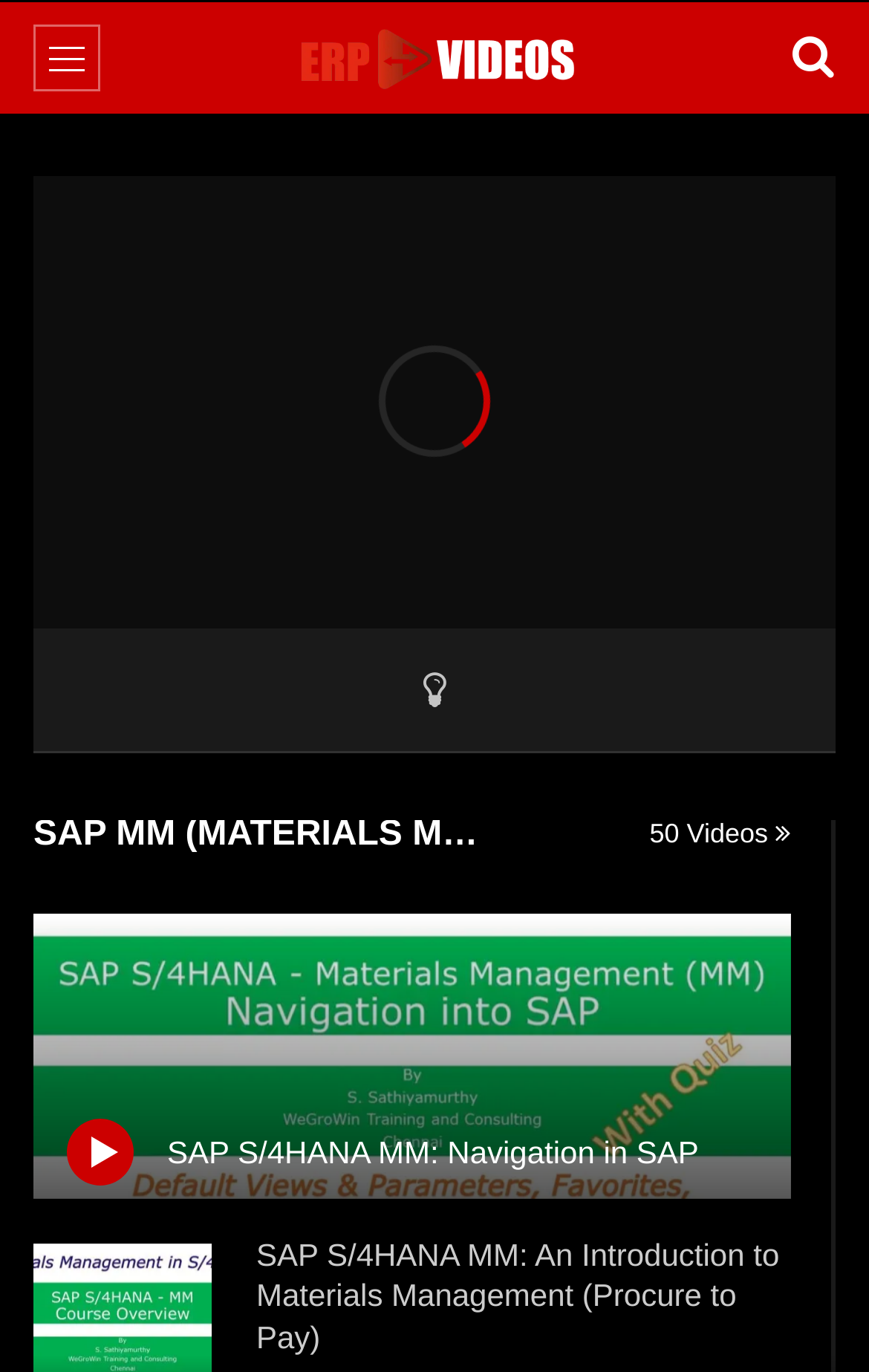Provide the bounding box coordinates of the UI element that matches the description: "50 Videos".

[0.747, 0.595, 0.91, 0.618]